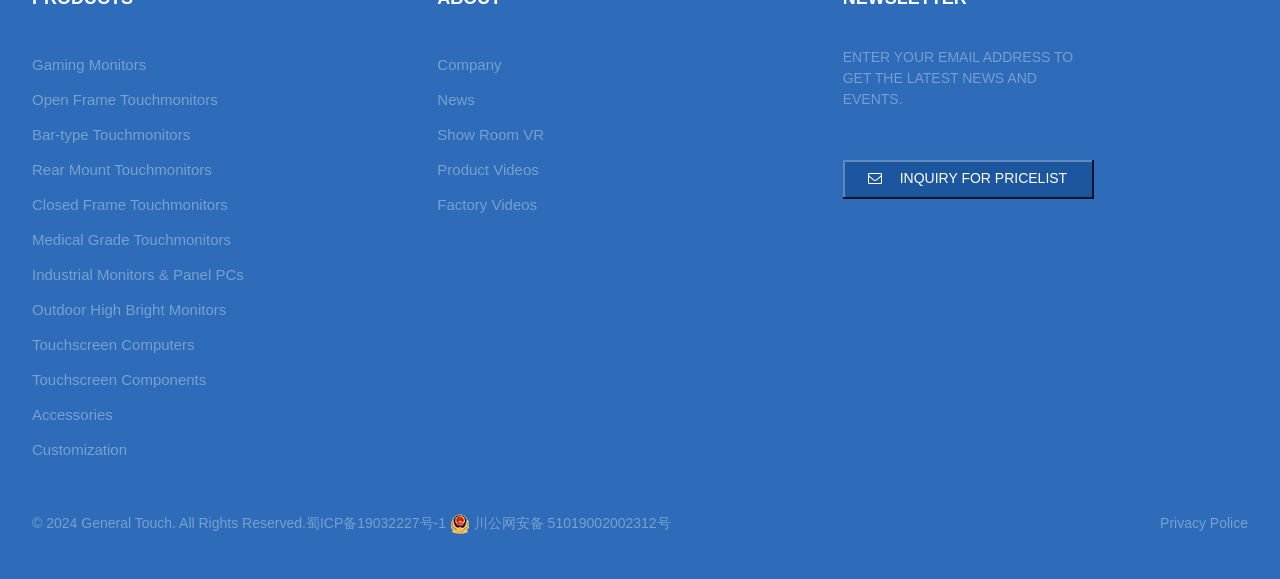What type of products does the company offer?
Answer the question with a single word or phrase by looking at the picture.

Monitors and Touchscreens